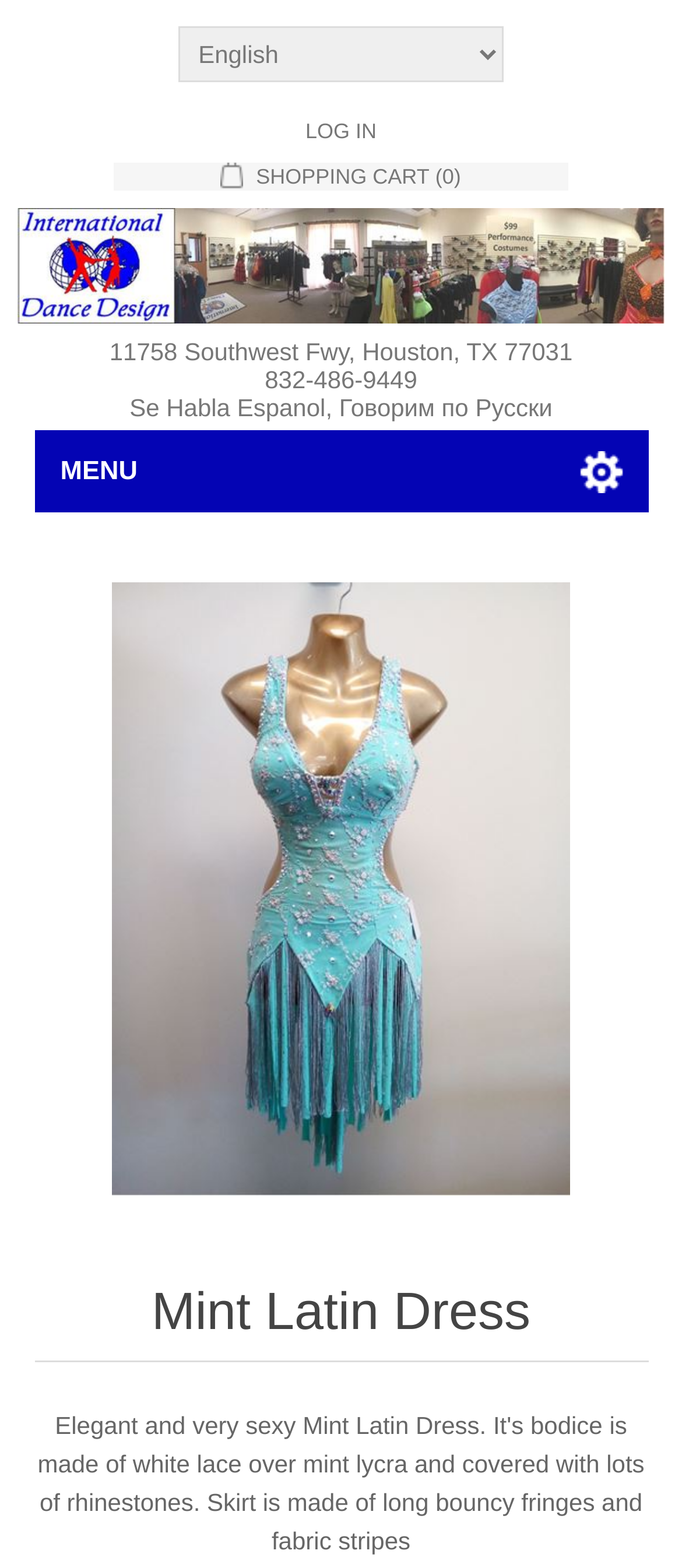Using the given description, provide the bounding box coordinates formatted as (top-left x, top-left y, bottom-right x, bottom-right y), with all values being floating point numbers between 0 and 1. Description: alt="International Dance Design"

[0.025, 0.133, 0.975, 0.207]